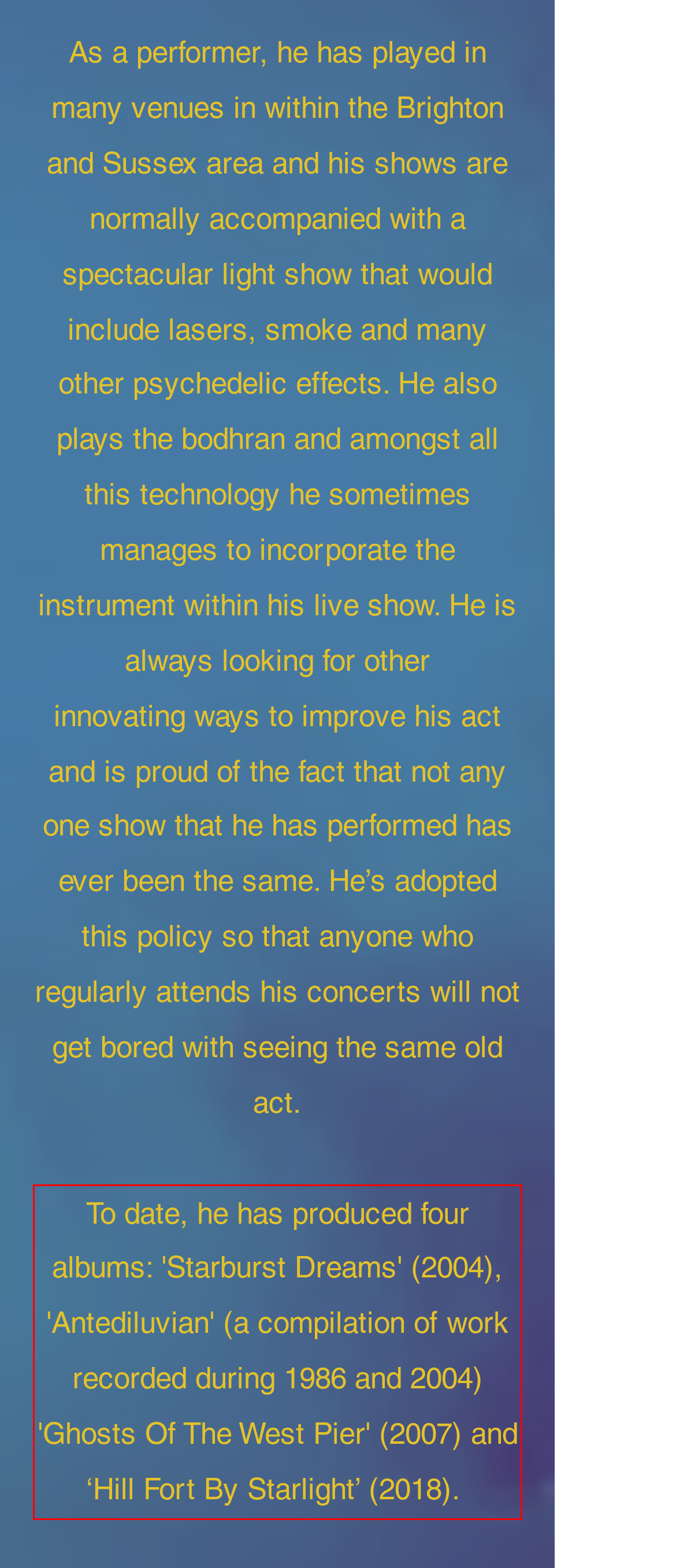There is a screenshot of a webpage with a red bounding box around a UI element. Please use OCR to extract the text within the red bounding box.

To date, he has produced four albums: 'Starburst Dreams' (2004), 'Antediluvian' (a compilation of work recorded during 1986 and 2004) 'Ghosts Of The West Pier' (2007) and ‘Hill Fort By Starlight’ (2018).